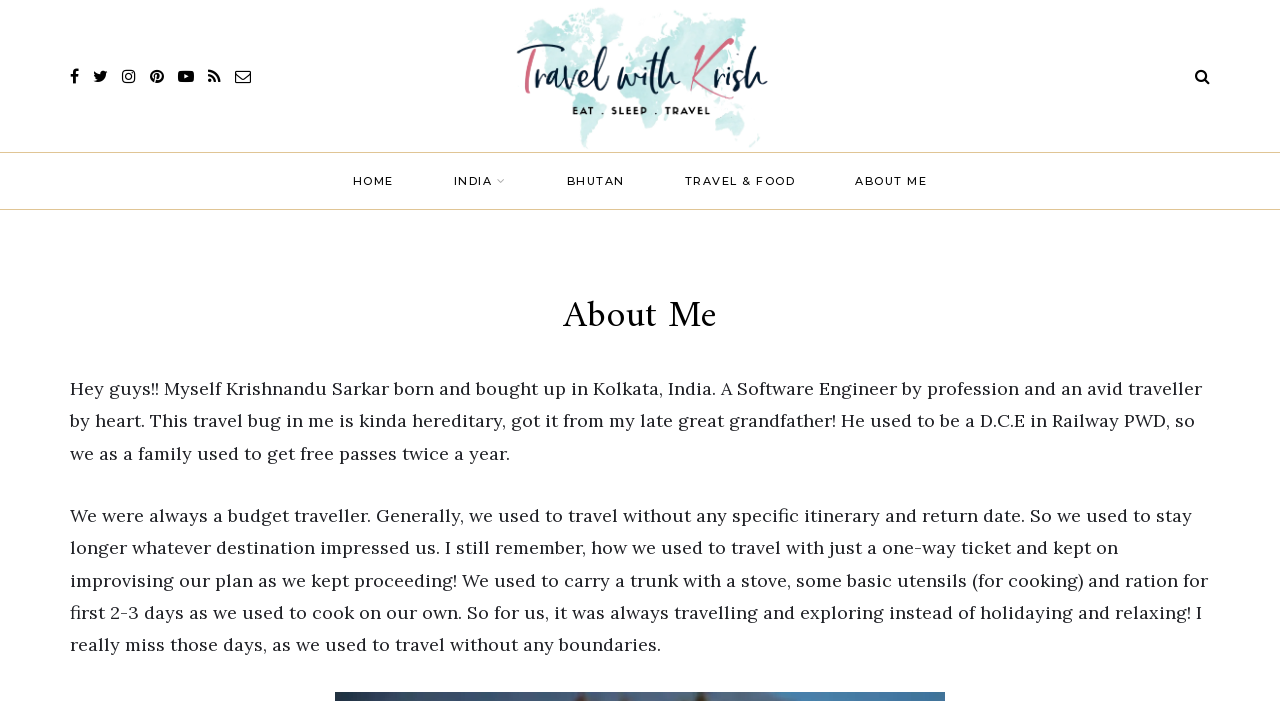Please find the bounding box for the following UI element description. Provide the coordinates in (top-left x, top-left y, bottom-right x, bottom-right y) format, with values between 0 and 1: Writing That Works

None